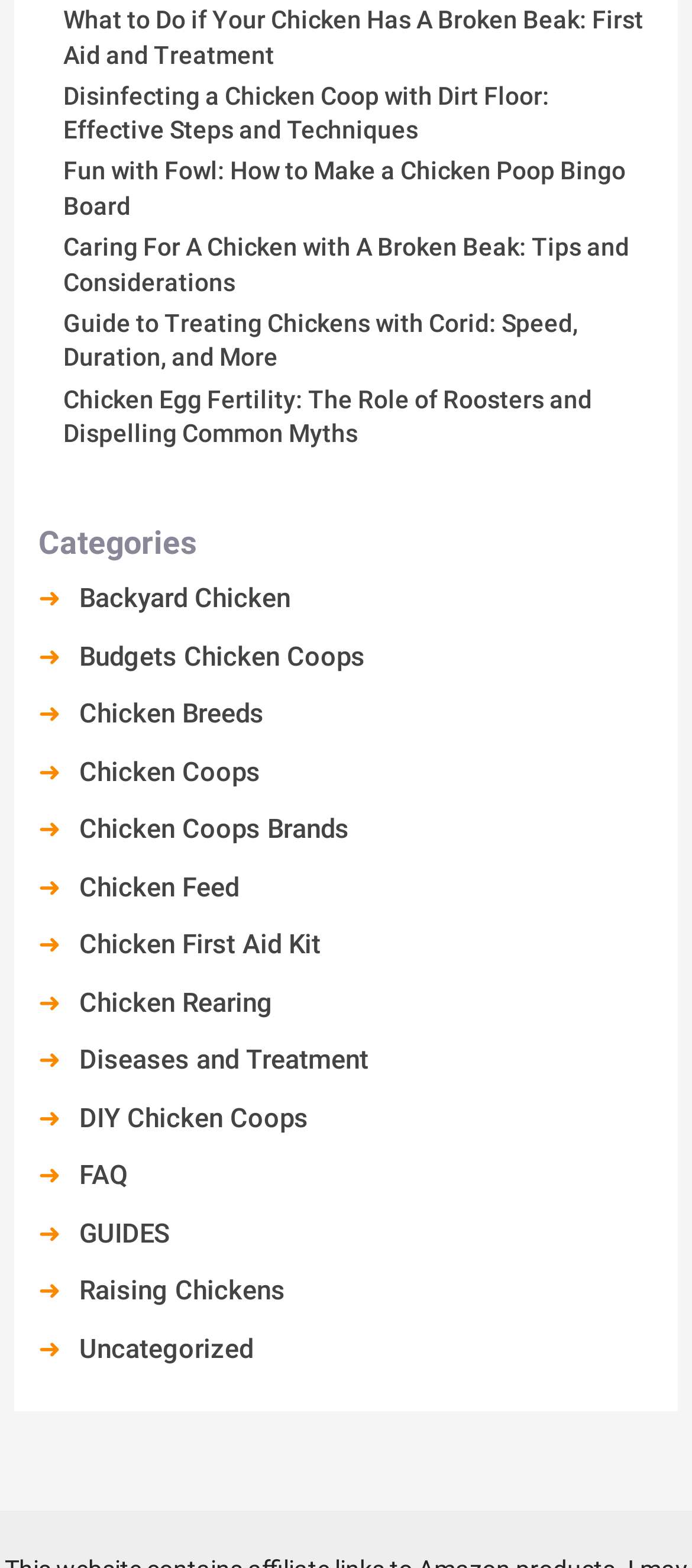Is there a category for 'Chicken Breeds' on this webpage?
Please look at the screenshot and answer in one word or a short phrase.

Yes